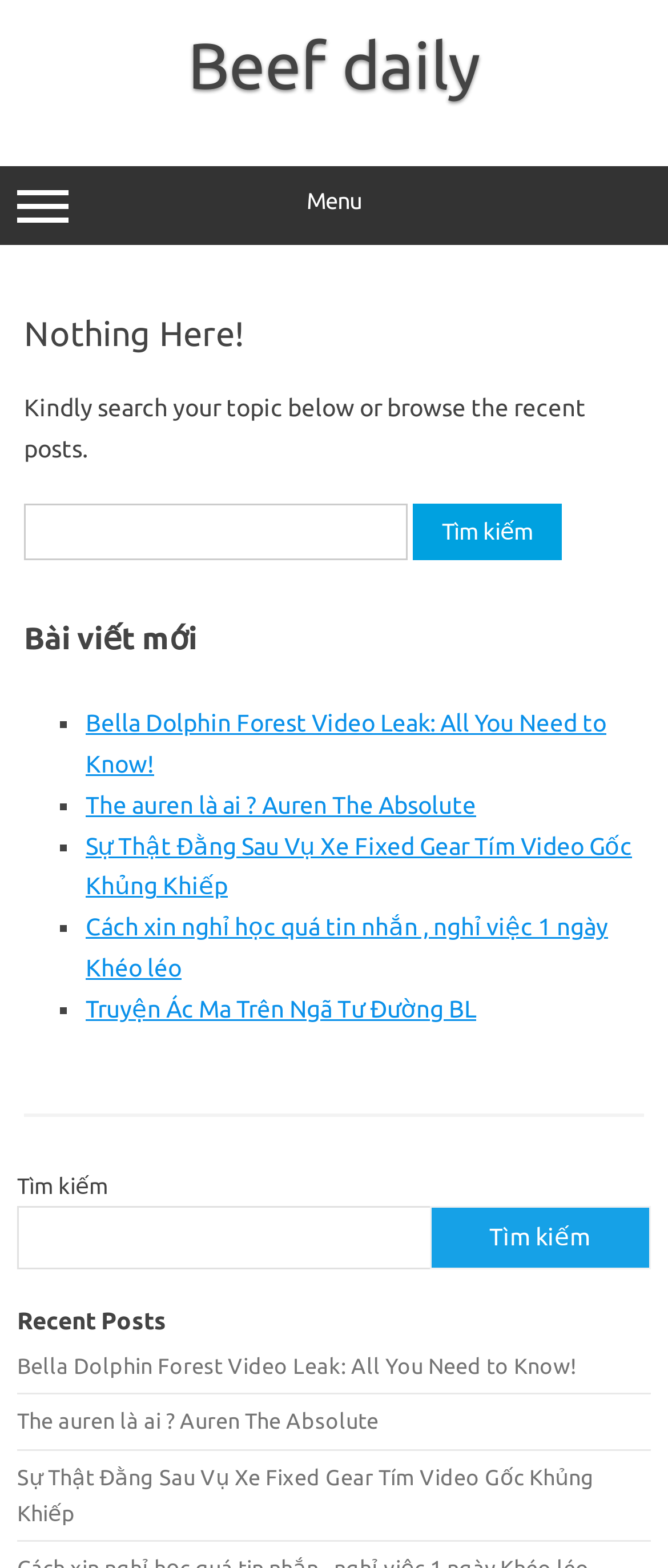Please determine the bounding box coordinates of the section I need to click to accomplish this instruction: "Click on the menu button".

[0.0, 0.106, 1.0, 0.156]